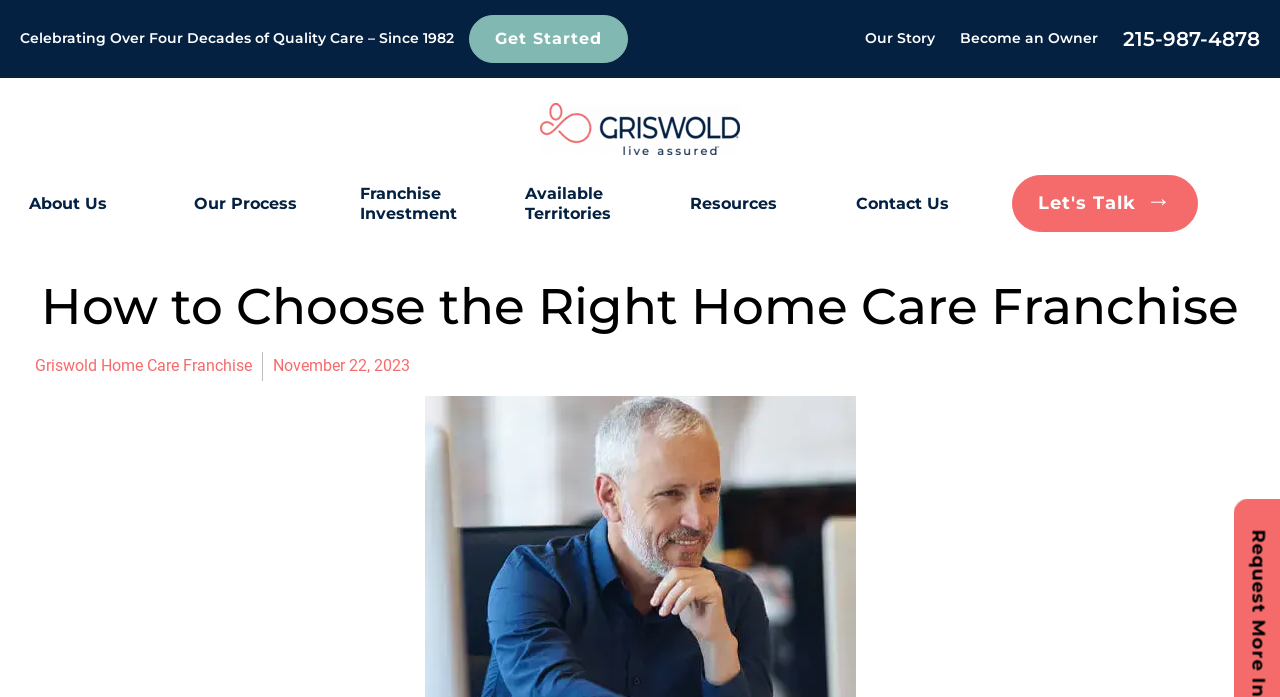What is the name of the home care franchise?
Please respond to the question thoroughly and include all relevant details.

I found the answer by looking at the logo link at the top of the page, which is described as 'Griswold logo'. Additionally, the static text 'Griswold Home Care Franchise' is present on the page, confirming the name of the franchise.